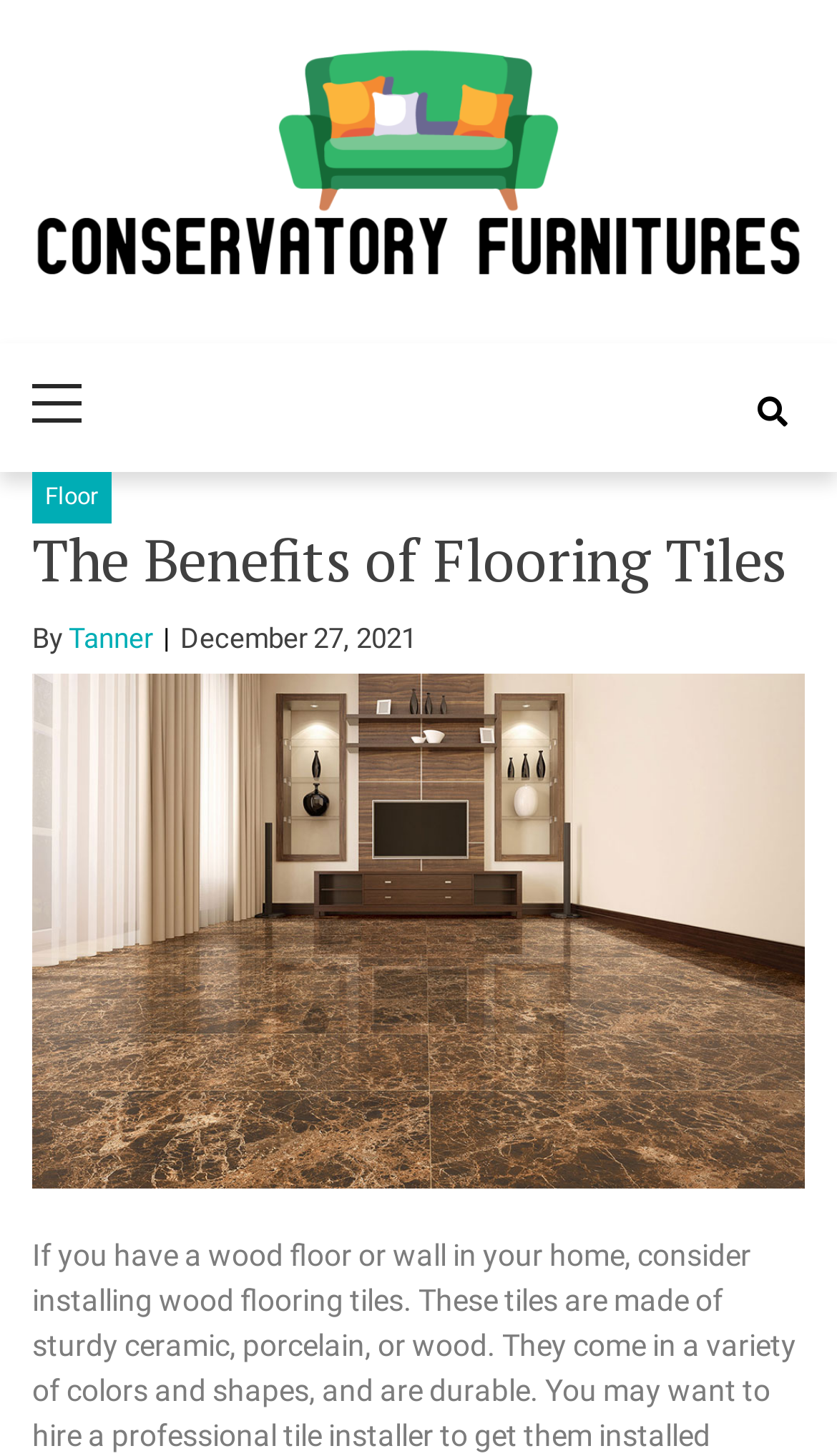Give a one-word or phrase response to the following question: What is the primary navigation menu called?

Primary Menu